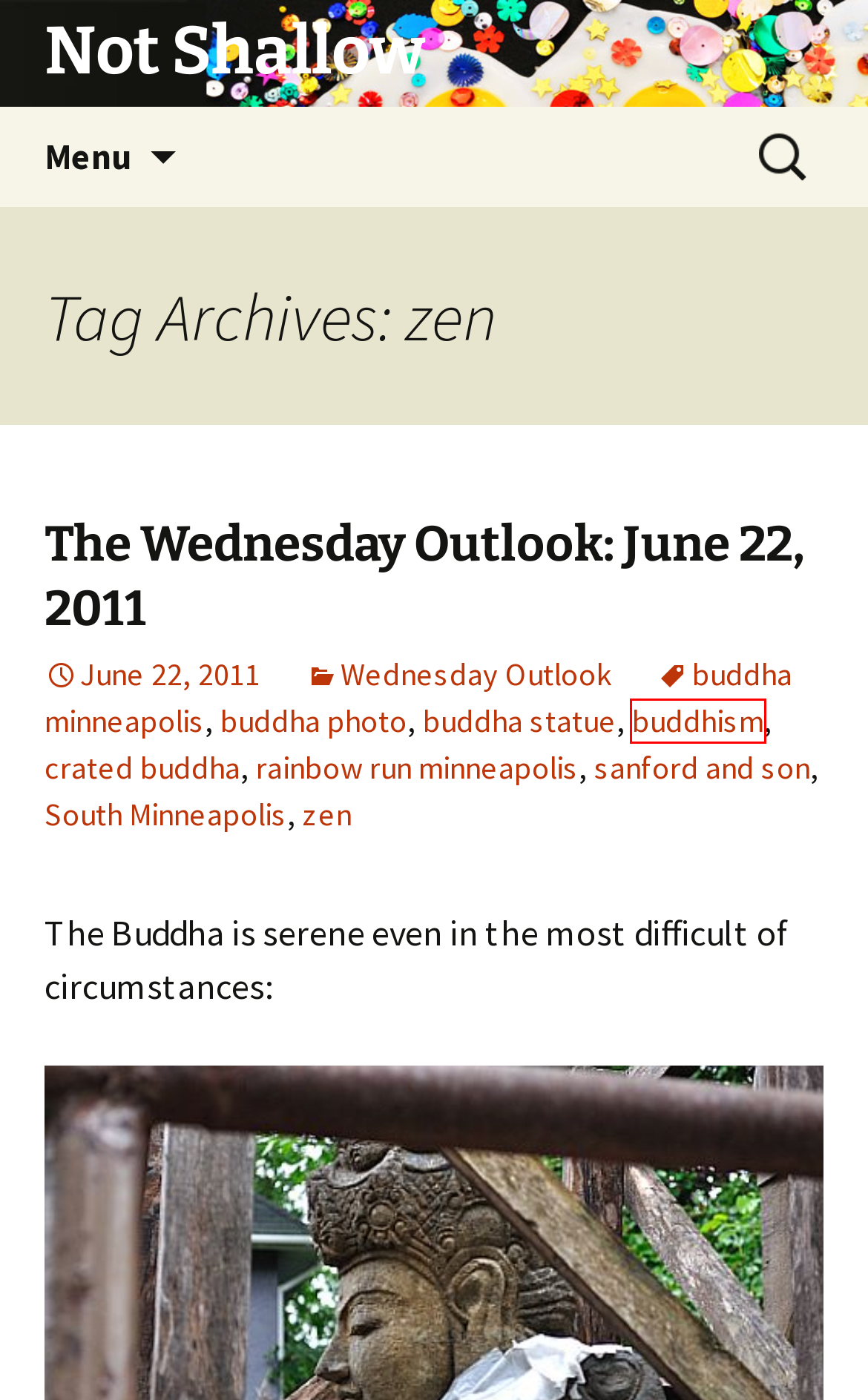Examine the screenshot of a webpage with a red bounding box around a UI element. Your task is to identify the webpage description that best corresponds to the new webpage after clicking the specified element. The given options are:
A. The Wednesday Outlook: June 22, 2011 | Not Shallow
B. Wednesday Outlook | Not Shallow
C. crated buddha | Not Shallow
D. sanford and son | Not Shallow
E. South Minneapolis | Not Shallow
F. buddhism | Not Shallow
G. buddha minneapolis | Not Shallow
H. Not Shallow

F